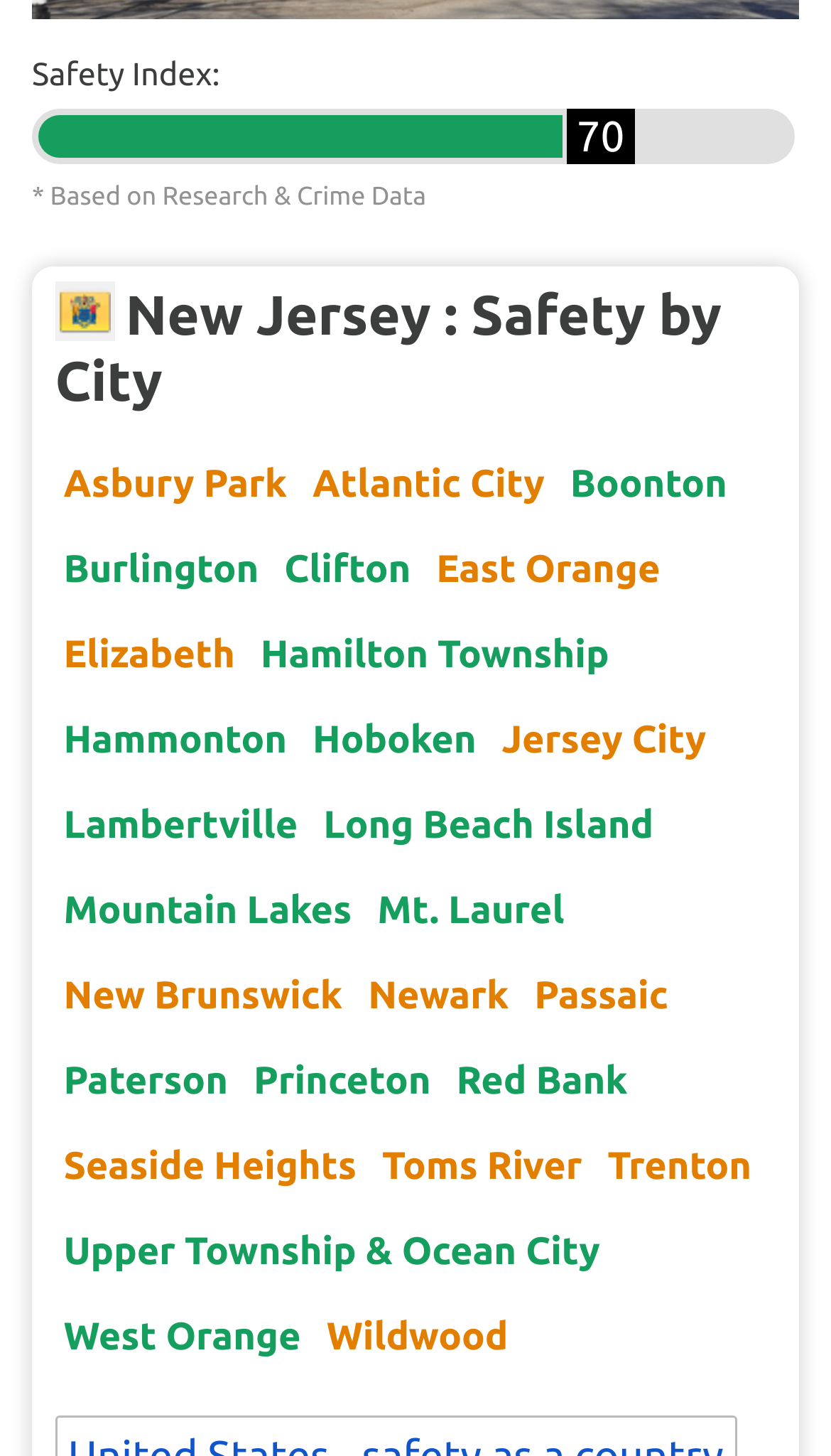Use a single word or phrase to answer the question:
What is the safety index of New Jersey?

70